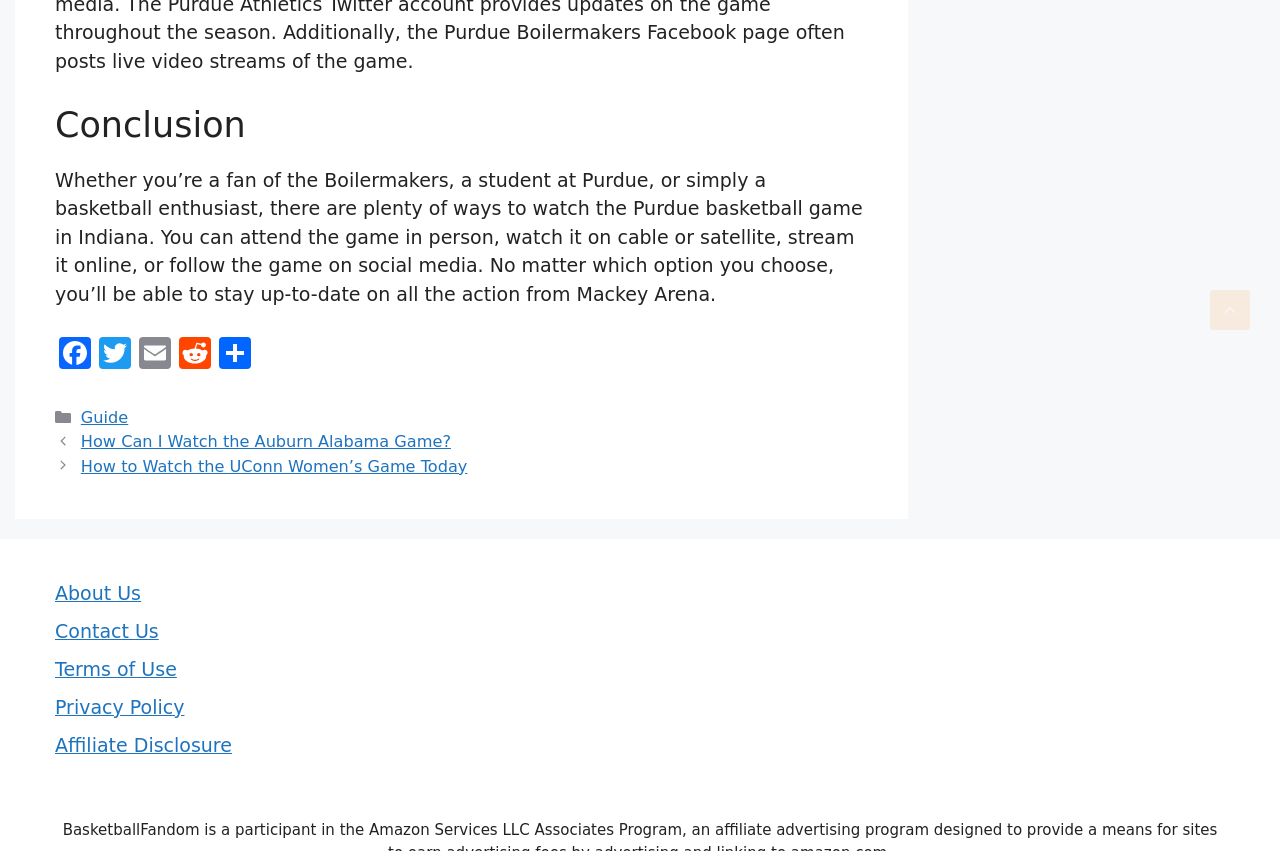Based on the visual content of the image, answer the question thoroughly: What is the category of the article?

The webpage contains a link 'Guide' in the footer section, which suggests that the article belongs to the category of guides.